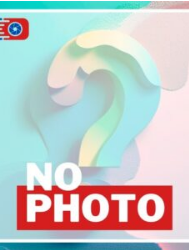What is the text on the bold red banner?
Refer to the image and give a detailed response to the question.

The caption explicitly states that the bold red banner overlays the question mark symbol and reads 'NO PHOTO' in white text, indicating the absence of a visual representation.